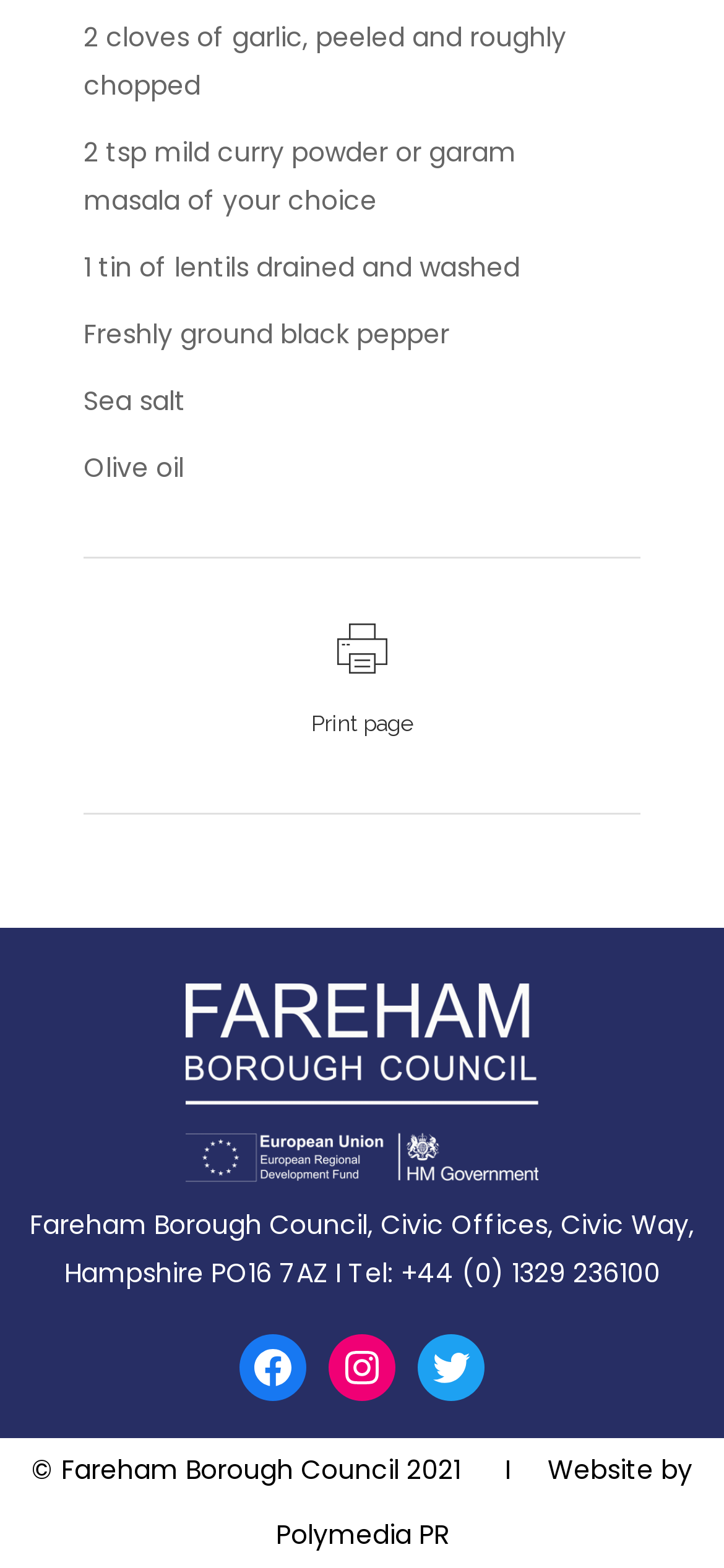Ascertain the bounding box coordinates for the UI element detailed here: "Print page". The coordinates should be provided as [left, top, right, bottom] with each value being a float between 0 and 1.

[0.429, 0.397, 0.571, 0.47]